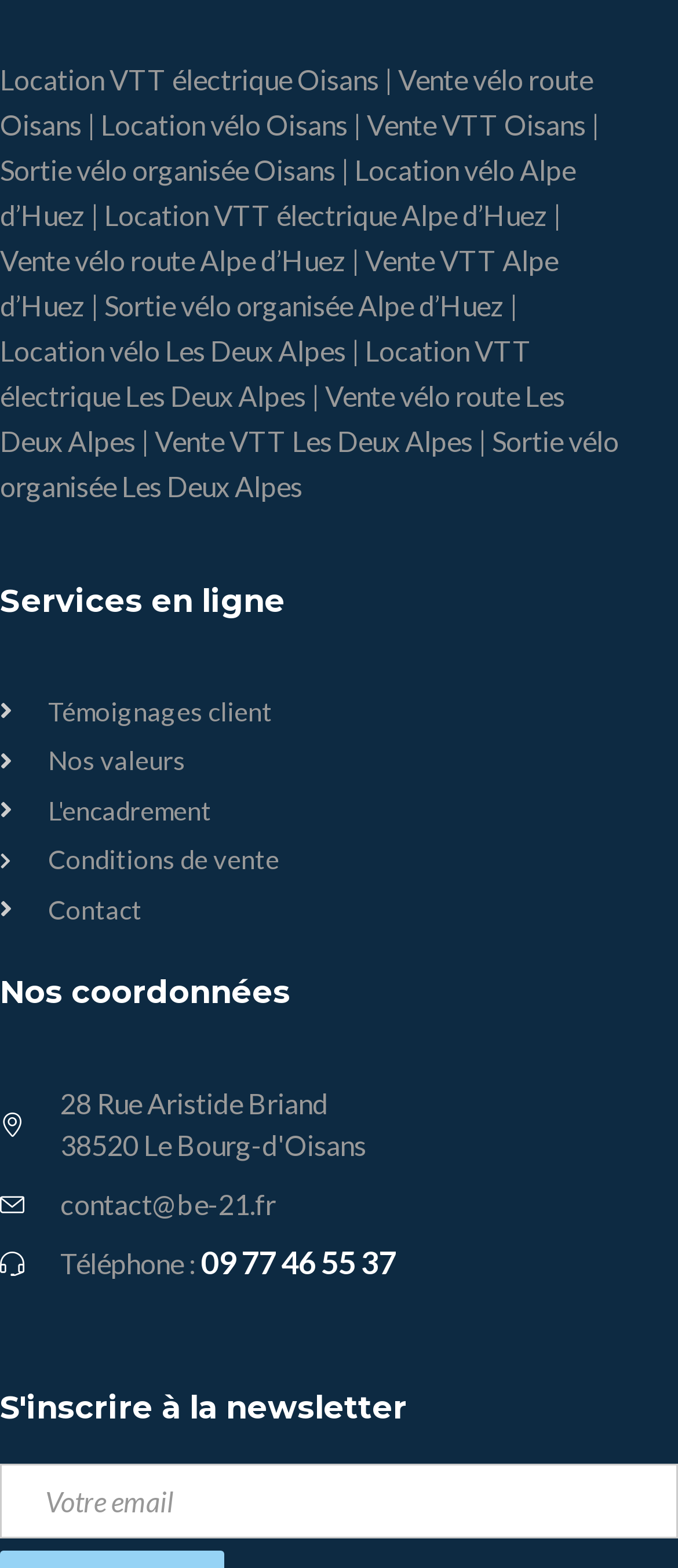Determine the bounding box coordinates for the clickable element to execute this instruction: "Click on Vente vélo route Oisans". Provide the coordinates as four float numbers between 0 and 1, i.e., [left, top, right, bottom].

[0.0, 0.039, 0.874, 0.089]